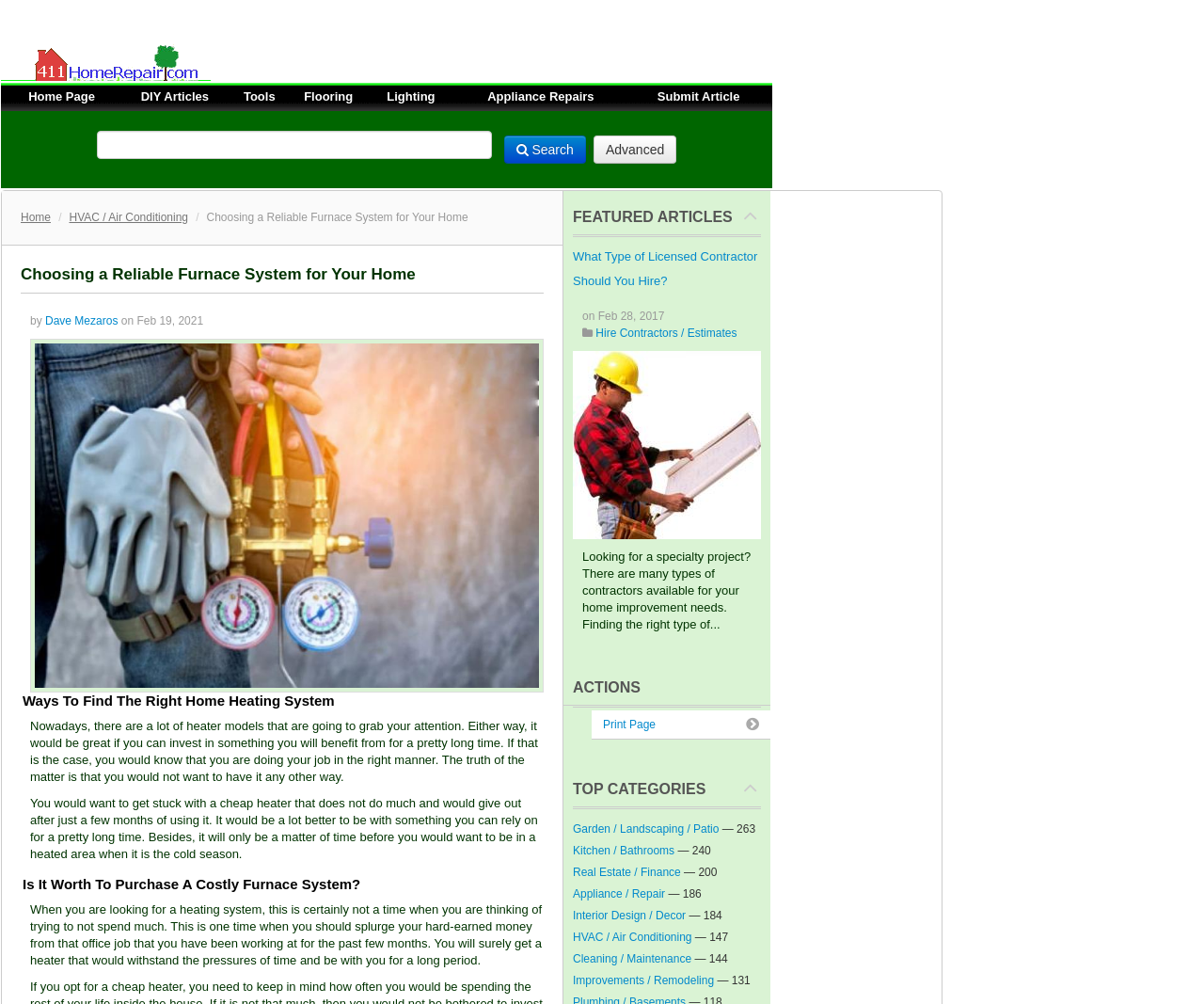Who wrote the article?
Please provide a comprehensive answer based on the visual information in the image.

I found the author's name by looking at the link element with the text 'Dave Mezaros' which is located below the title of the article.